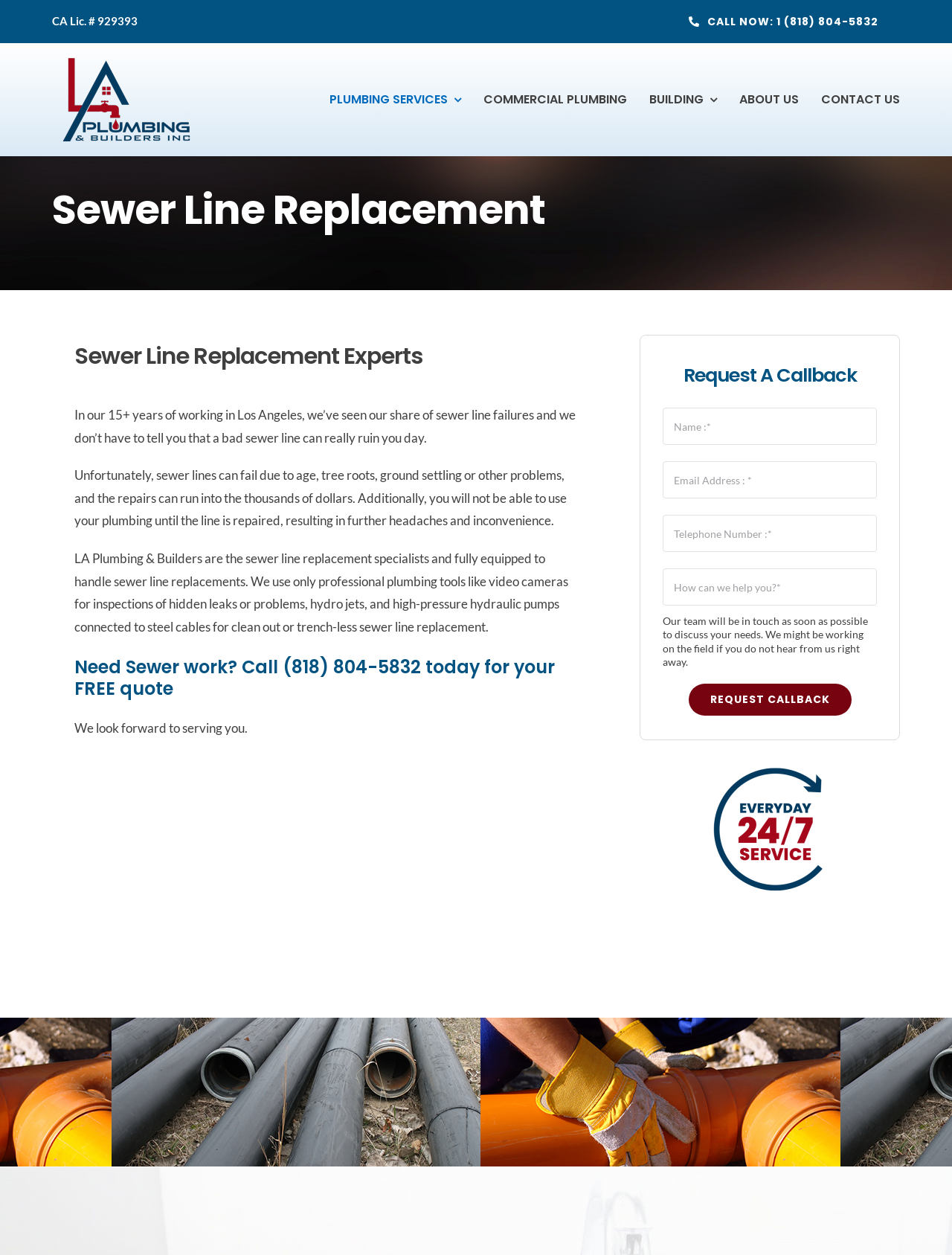Determine the bounding box coordinates for the area that should be clicked to carry out the following instruction: "Click the CONTACT US link".

[0.863, 0.061, 0.945, 0.098]